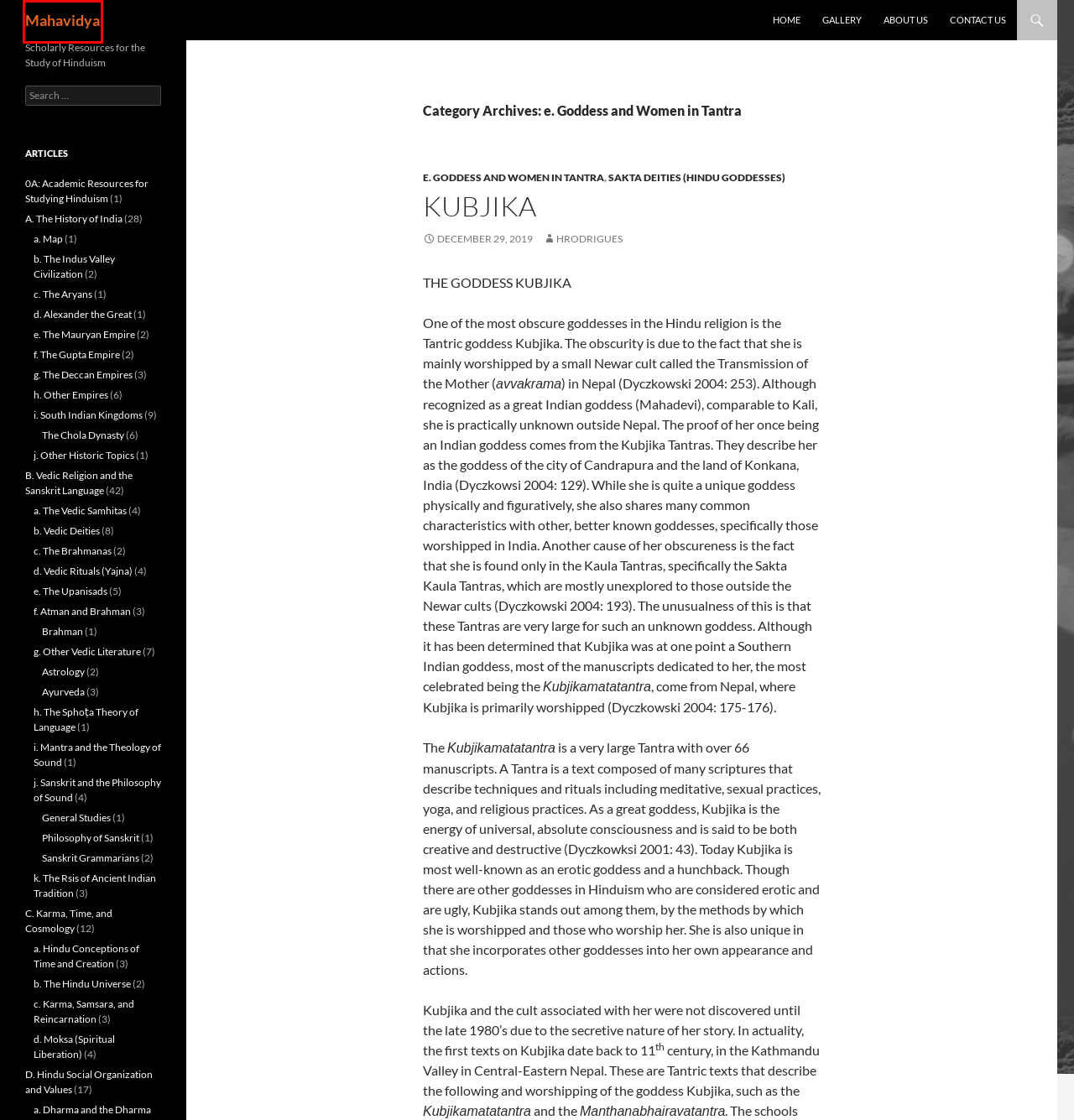You are given a screenshot depicting a webpage with a red bounding box around a UI element. Select the description that best corresponds to the new webpage after clicking the selected element. Here are the choices:
A. b. Vedic Deities | Mahavidya
B. 0A: Academic Resources for Studying Hinduism | Mahavidya
C. Mahavidya | Scholarly Resources for the Study of Hinduism
D. Sanskrit Grammarians | Mahavidya
E. Ayurveda | Mahavidya
F. B. Vedic Religion and the Sanskrit Language | Mahavidya
G. a. The Vedic Samhitas | Mahavidya
H. Astrology | Mahavidya

C